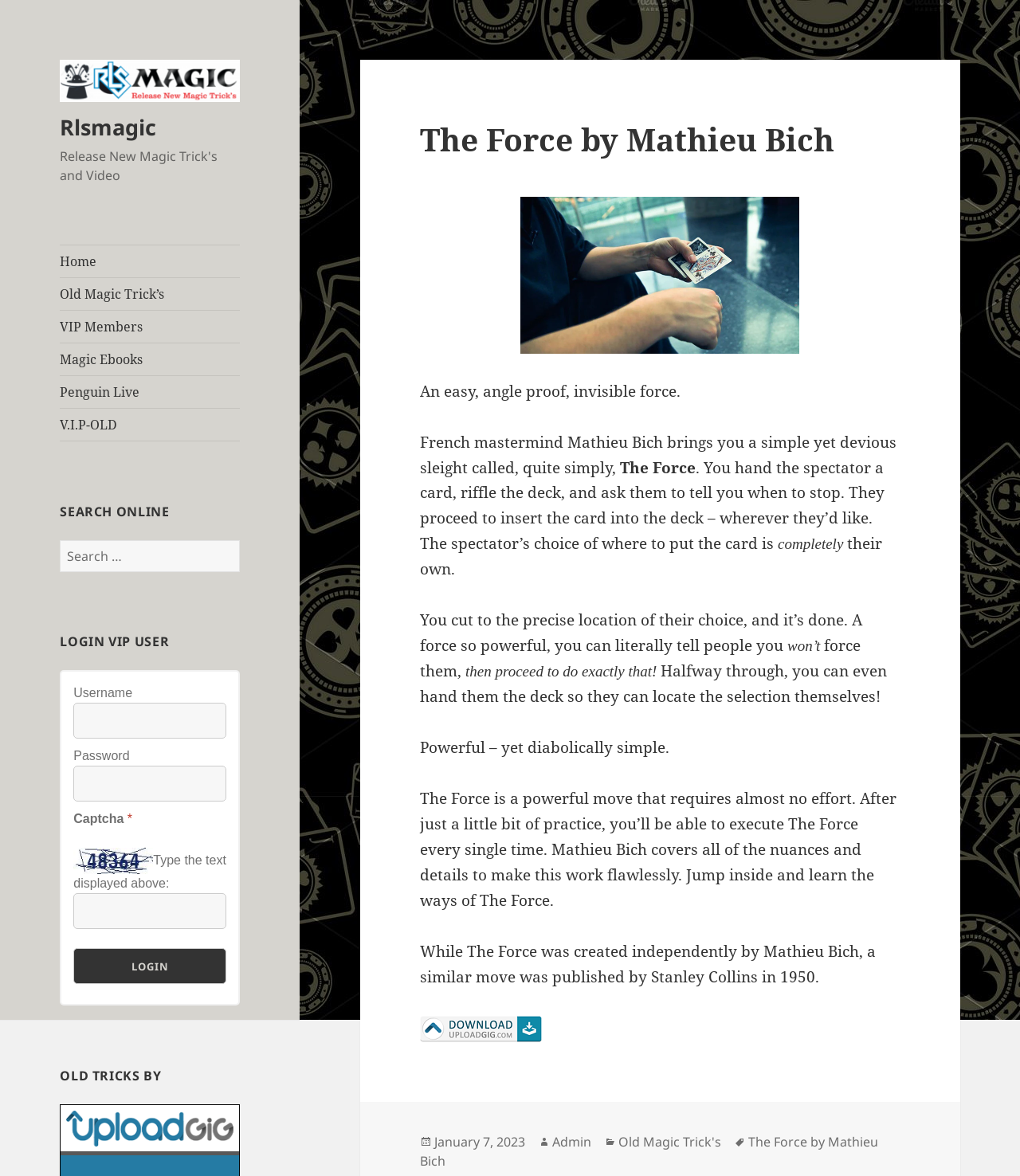Using the description: "(Read expert review)", identify the bounding box of the corresponding UI element in the screenshot.

None